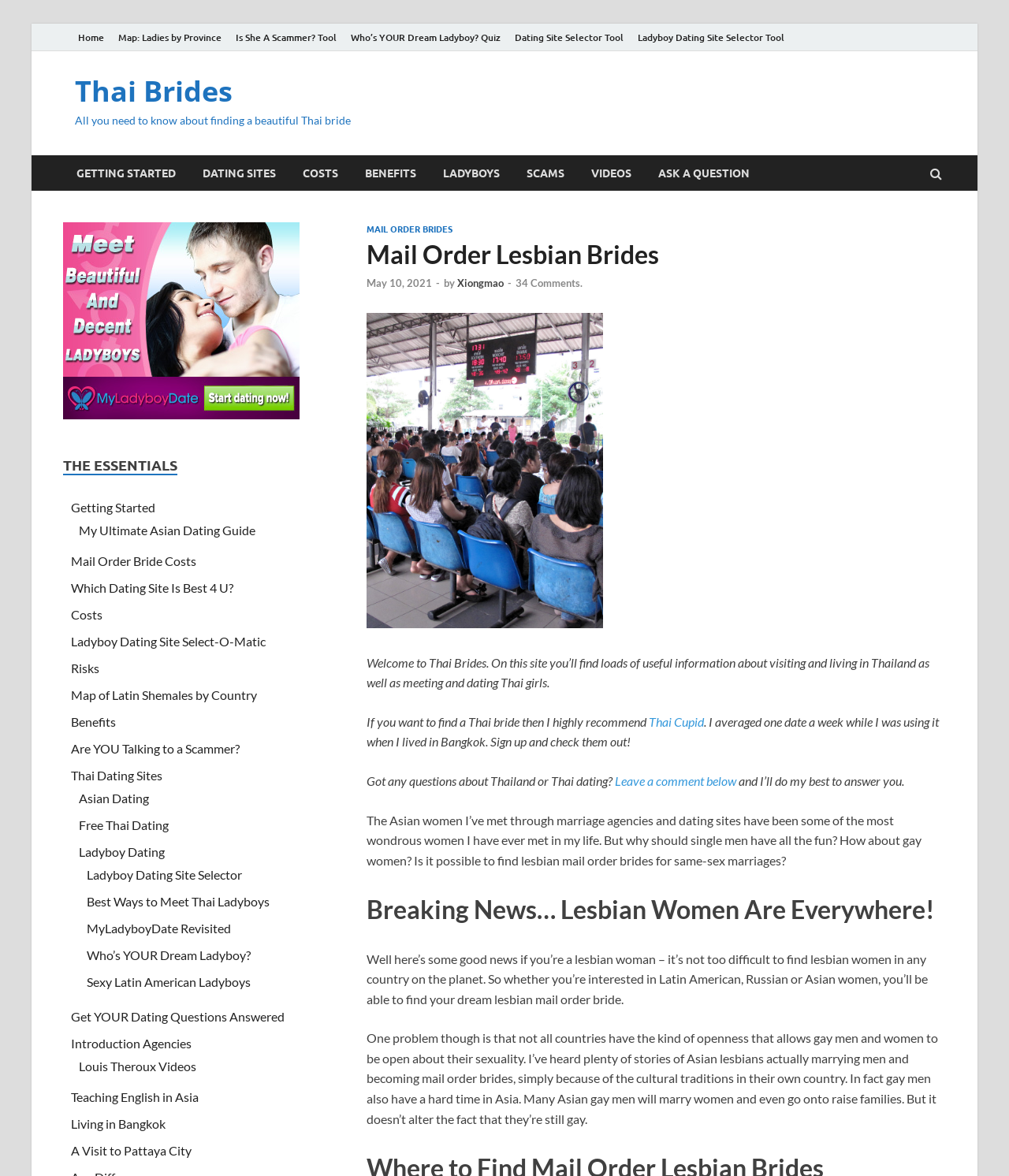Please respond to the question using a single word or phrase:
What is the recommended dating site for finding a Thai bride?

Thai Cupid